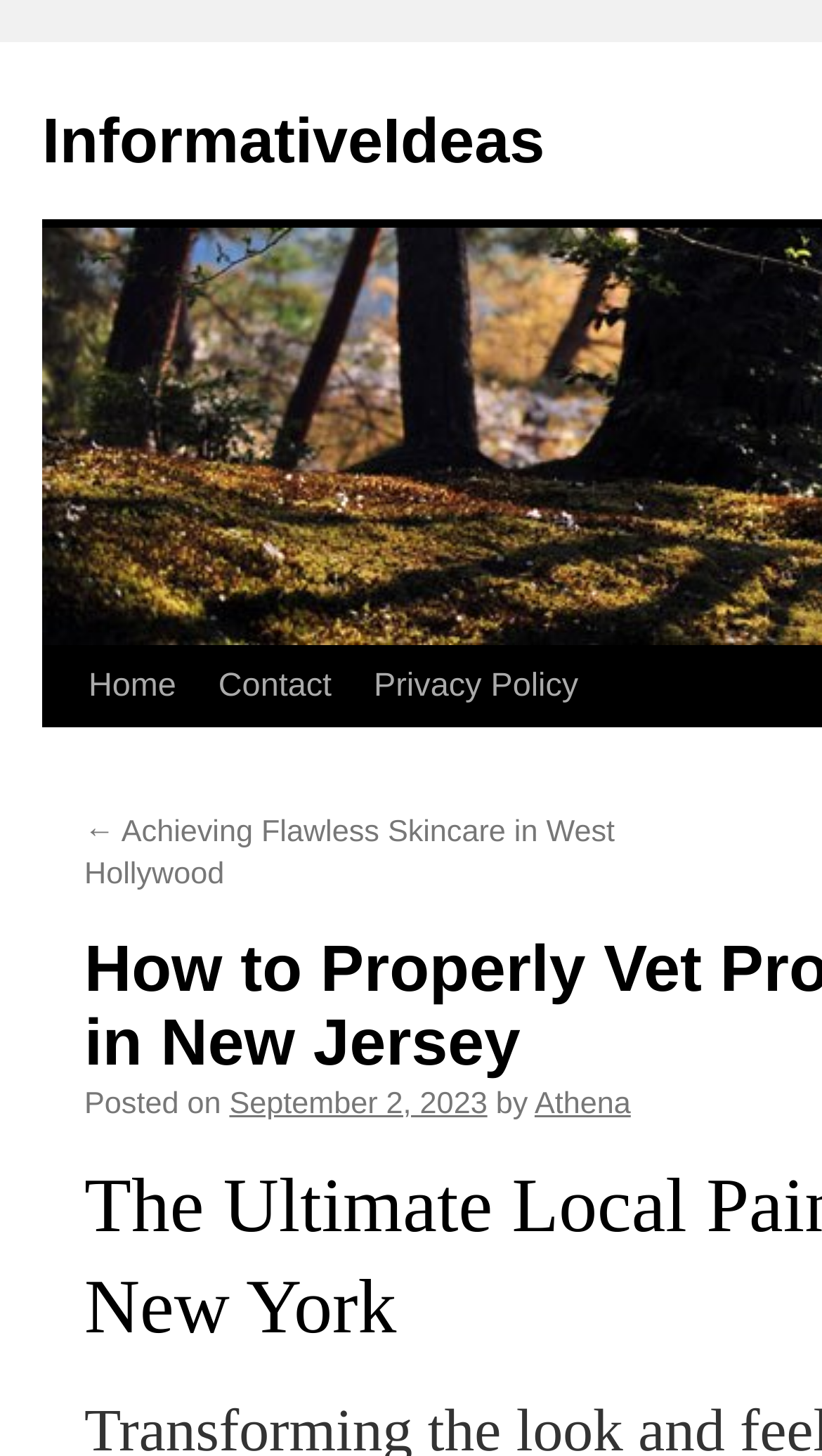Your task is to find and give the main heading text of the webpage.

How to Properly Vet Professional Painters in New Jersey